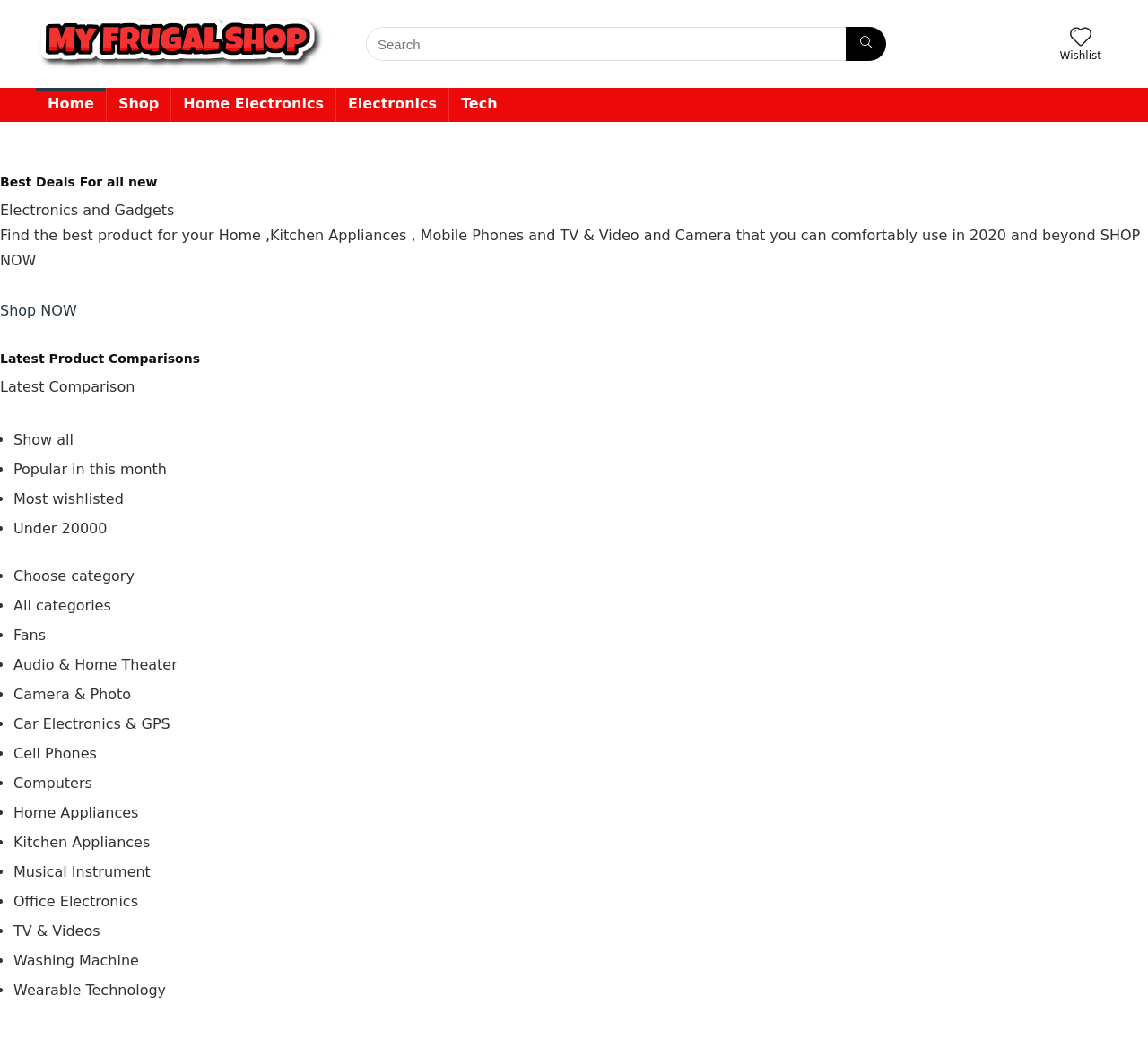What categories of products are available on the shop?
Based on the image, provide a one-word or brief-phrase response.

Electronics, Home Appliances, etc.